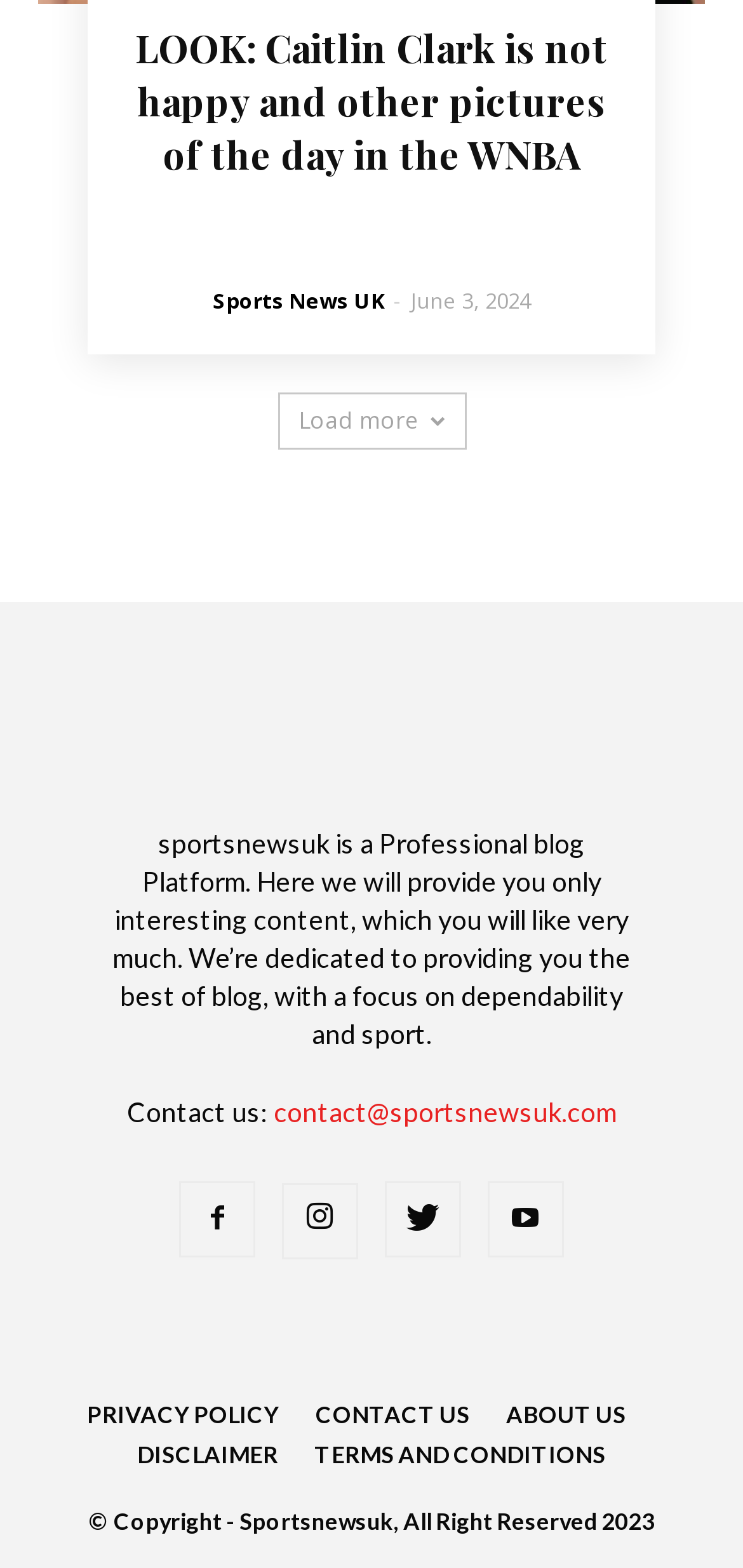What is the date mentioned in the article?
By examining the image, provide a one-word or phrase answer.

June 3, 2024